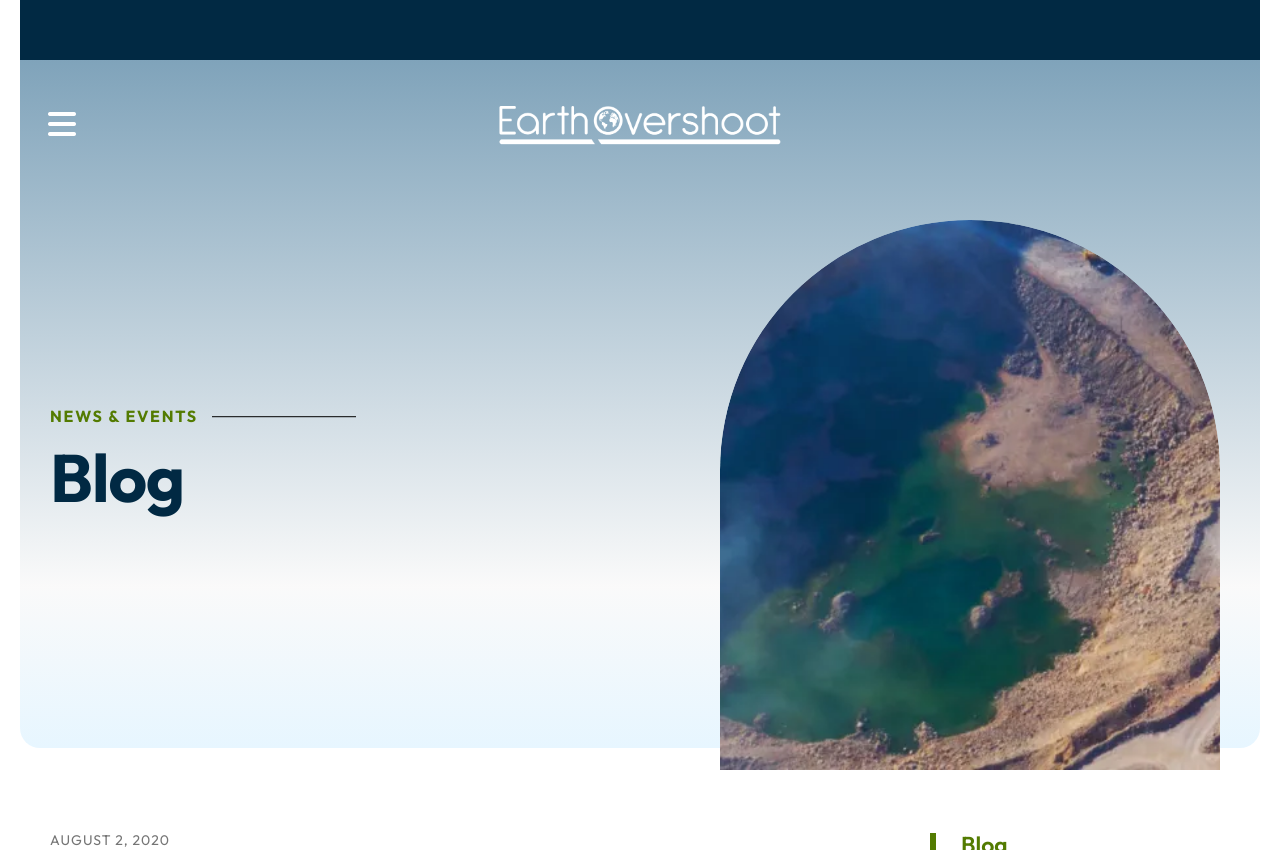What is the purpose of the button on the top?
With the help of the image, please provide a detailed response to the question.

The purpose of the button on the top is for primary navigation, as indicated by the button element with the text 'MENU', which is expanded to false, suggesting that it is a navigation menu.